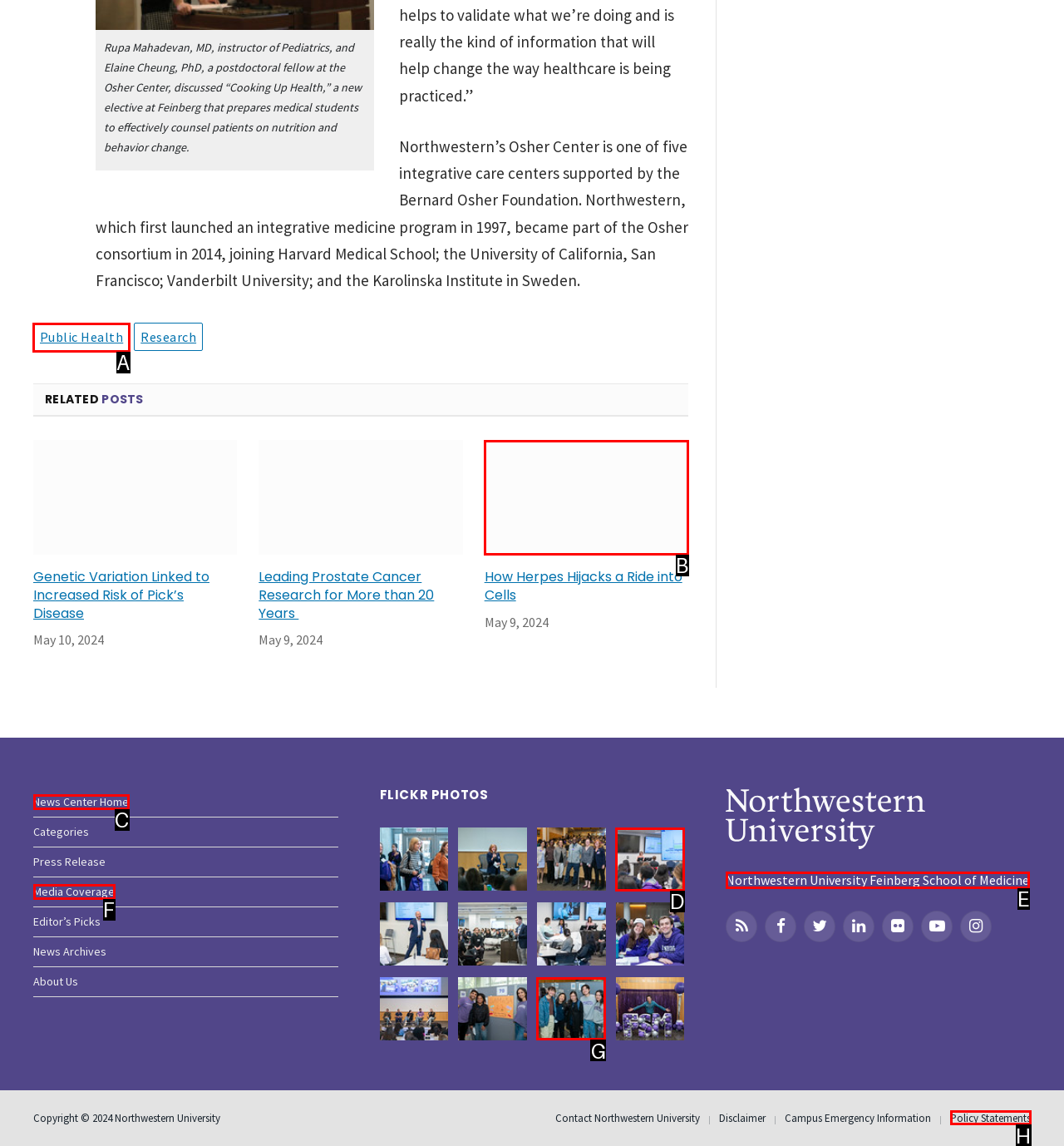Select the right option to accomplish this task: Click on 'Public Health'. Reply with the letter corresponding to the correct UI element.

A